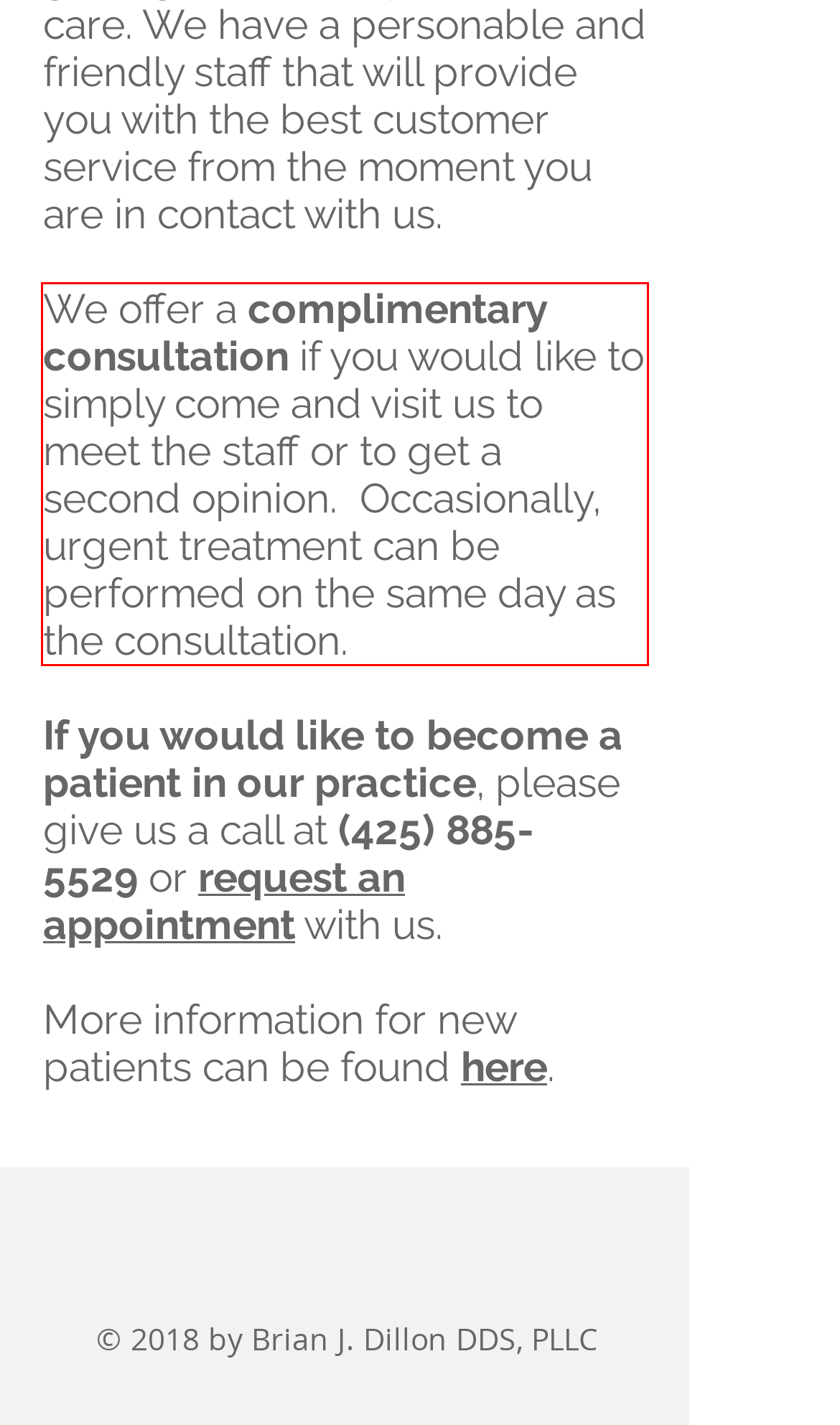Look at the screenshot of the webpage, locate the red rectangle bounding box, and generate the text content that it contains.

We offer a complimentary consultation if you would like to simply come and visit us to meet the staff or to get a second opinion. Occasionally, urgent treatment can be performed on the same day as the consultation.